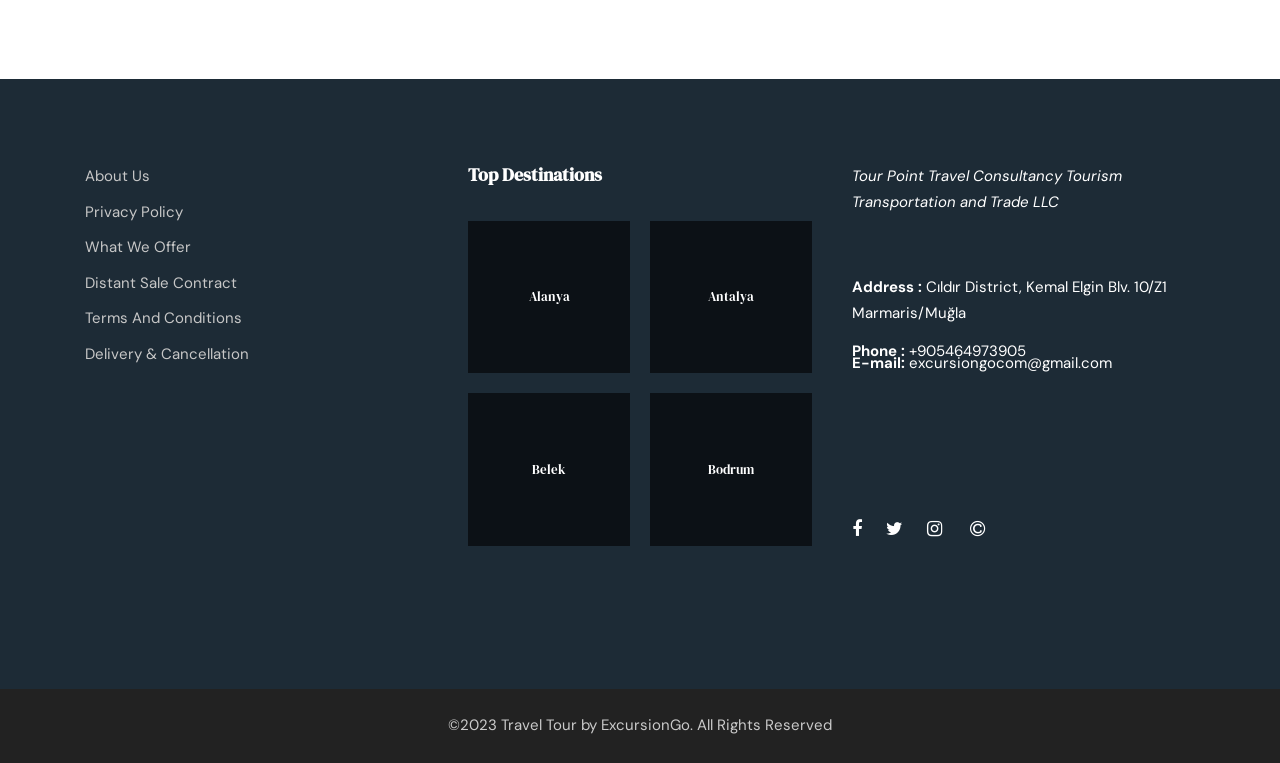What is the phone number?
Based on the screenshot, give a detailed explanation to answer the question.

I found the phone number in the static text element that says '+905464973905', which is located next to the 'Phone :' label.